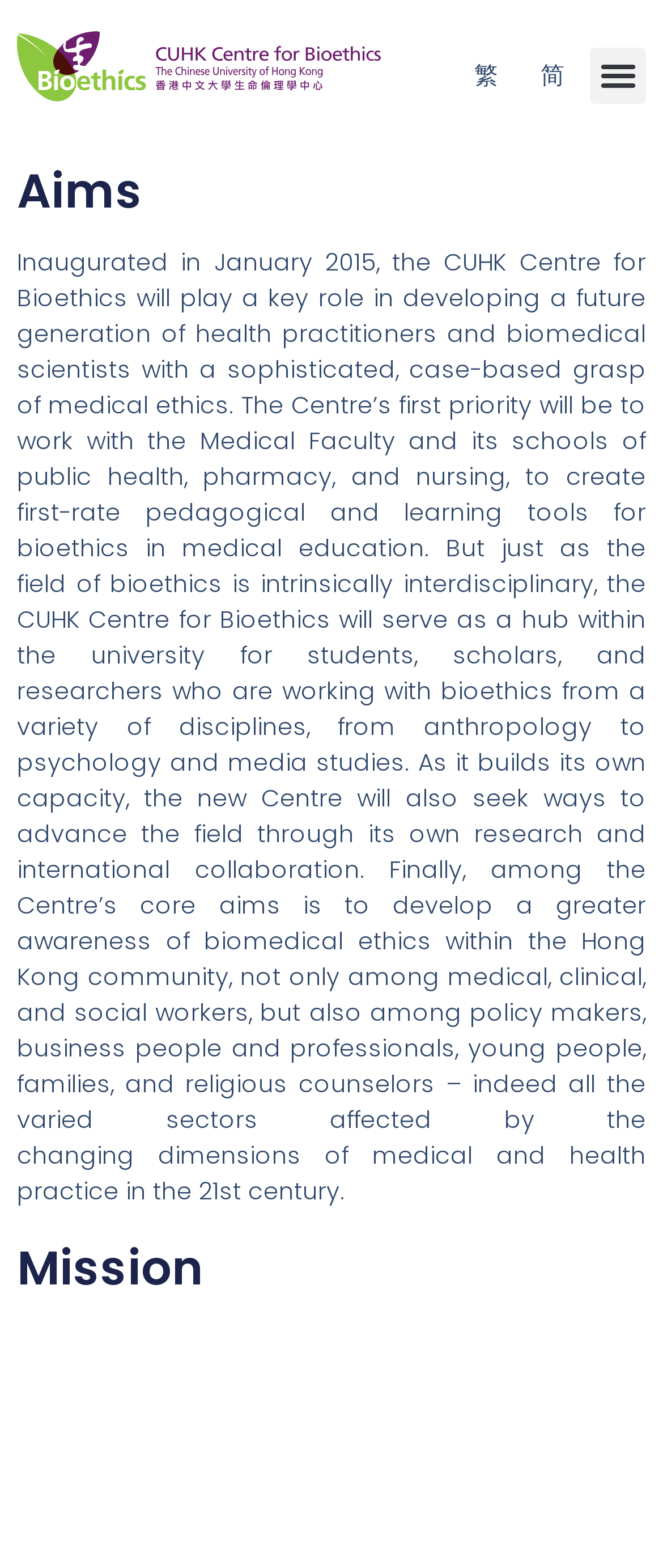Utilize the details in the image to thoroughly answer the following question: What is the main purpose of the CUHK Centre for Bioethics?

Based on the webpage content, the CUHK Centre for Bioethics aims to develop a future generation of health practitioners and biomedical scientists with a sophisticated, case-based grasp of medical ethics. Its first priority is to work with the Medical Faculty and its schools to create pedagogical and learning tools for bioethics in medical education.